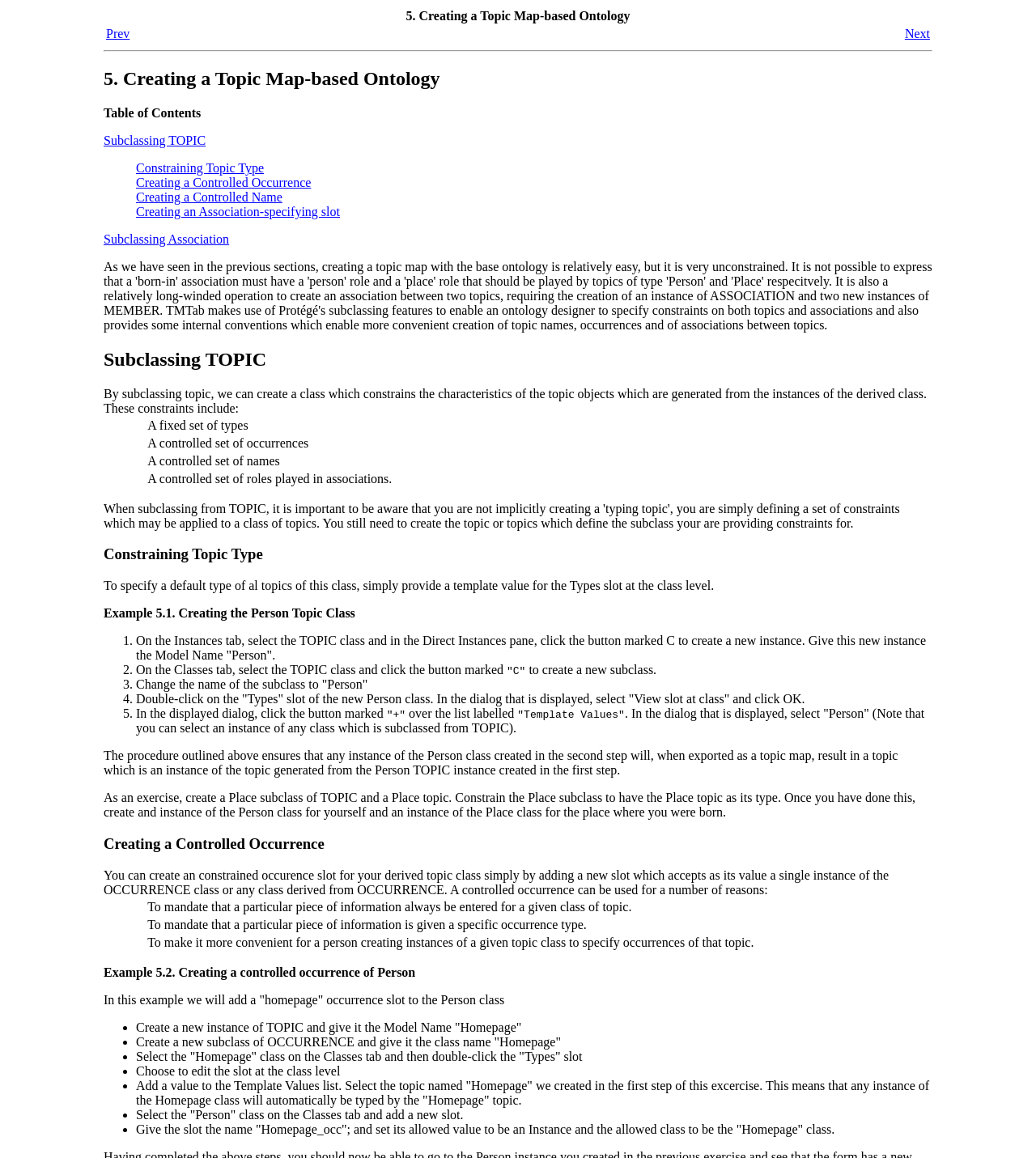Please determine the bounding box coordinates of the element to click in order to execute the following instruction: "click Prev". The coordinates should be four float numbers between 0 and 1, specified as [left, top, right, bottom].

[0.102, 0.022, 0.26, 0.036]